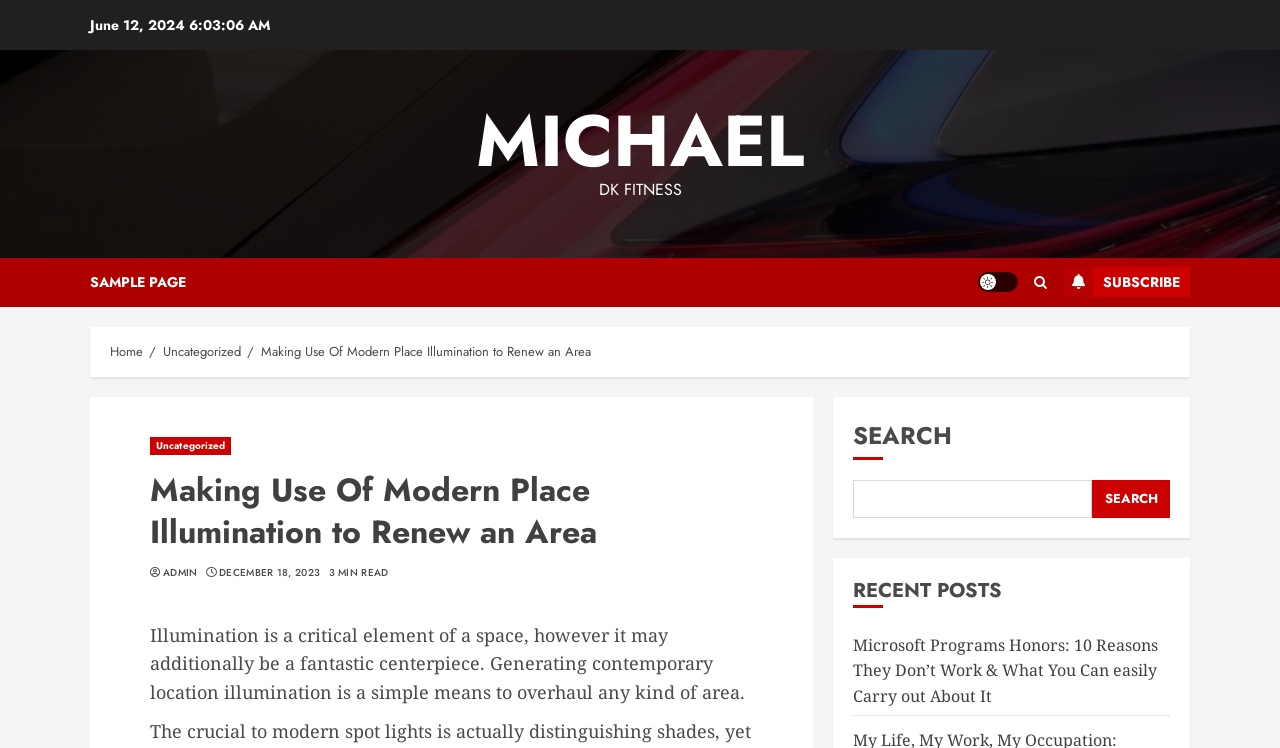Can you look at the image and give a comprehensive answer to the question:
What is the estimated reading time of the current post?

I found the estimated reading time of the current post by looking at the static text element that says '3 MIN READ' near the top of the webpage.